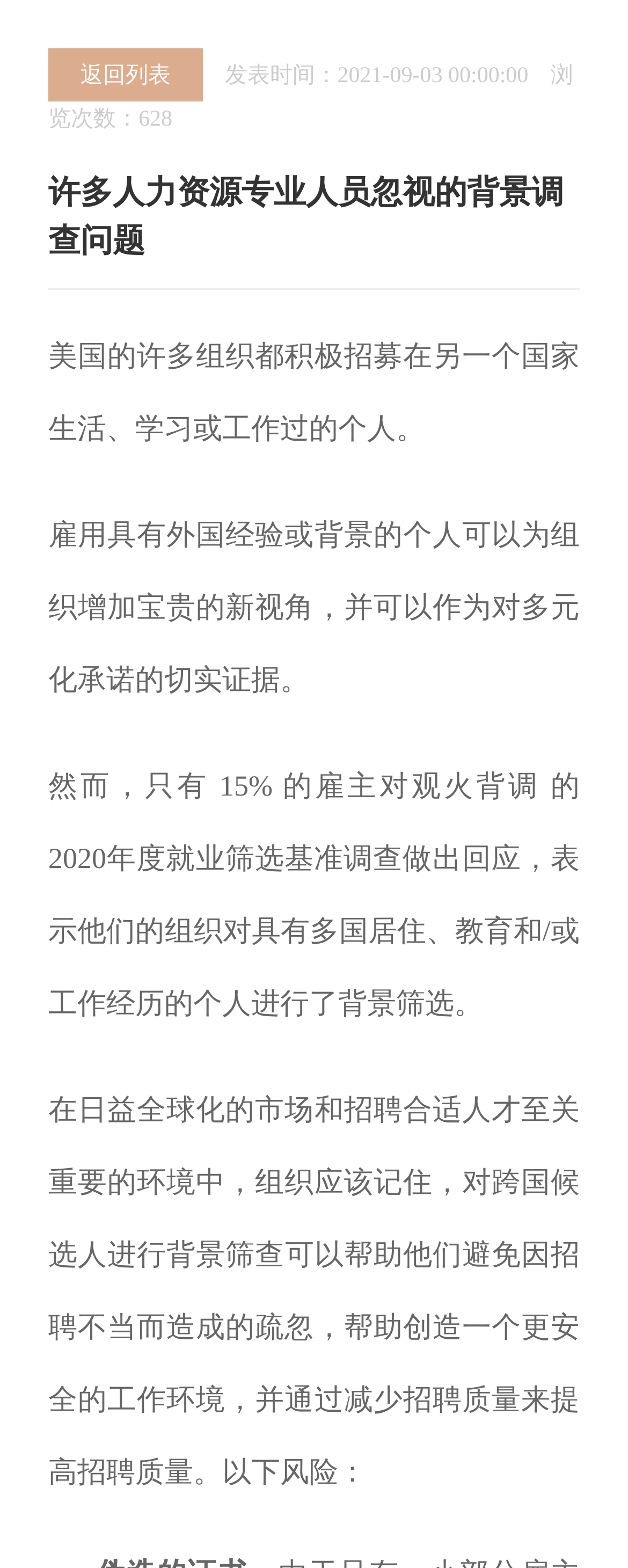Refer to the image and provide a thorough answer to this question:
What percentage of employers respond to background checks?

According to the text, '然而，只有 15% 的雇主对观火背调 的 2020年度就业筛选基准调查做出回应，表示他们的组织对具有多国居住、教育和/或工作经历的个人进行了背景筛选'.